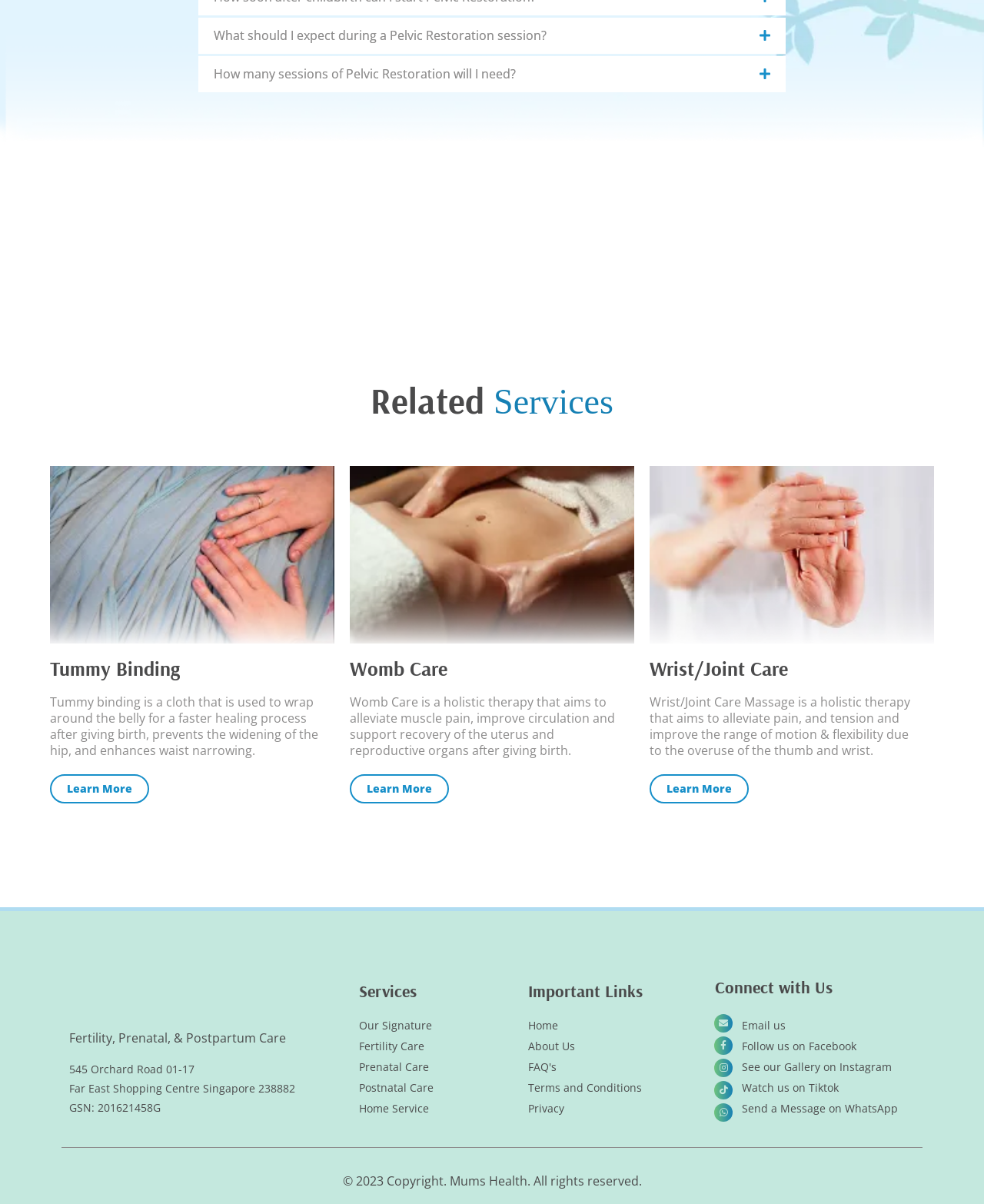Kindly determine the bounding box coordinates of the area that needs to be clicked to fulfill this instruction: "View Fertility Care services".

[0.365, 0.843, 0.537, 0.86]